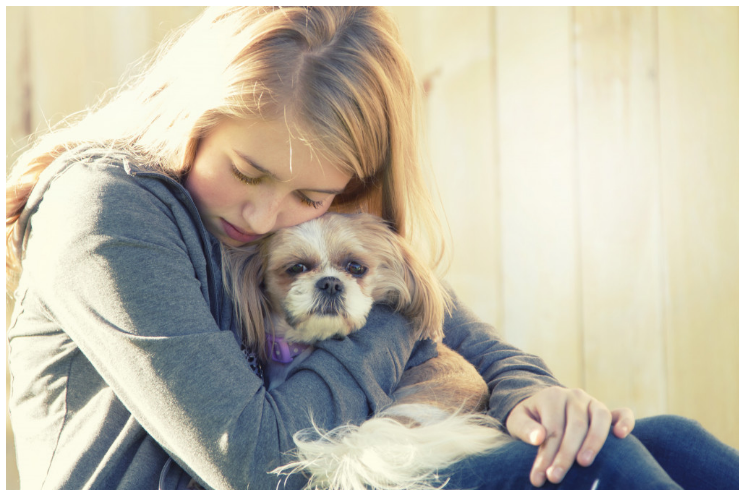What is the emotional support provided by pets?
Using the visual information, respond with a single word or phrase.

Solace and companionship